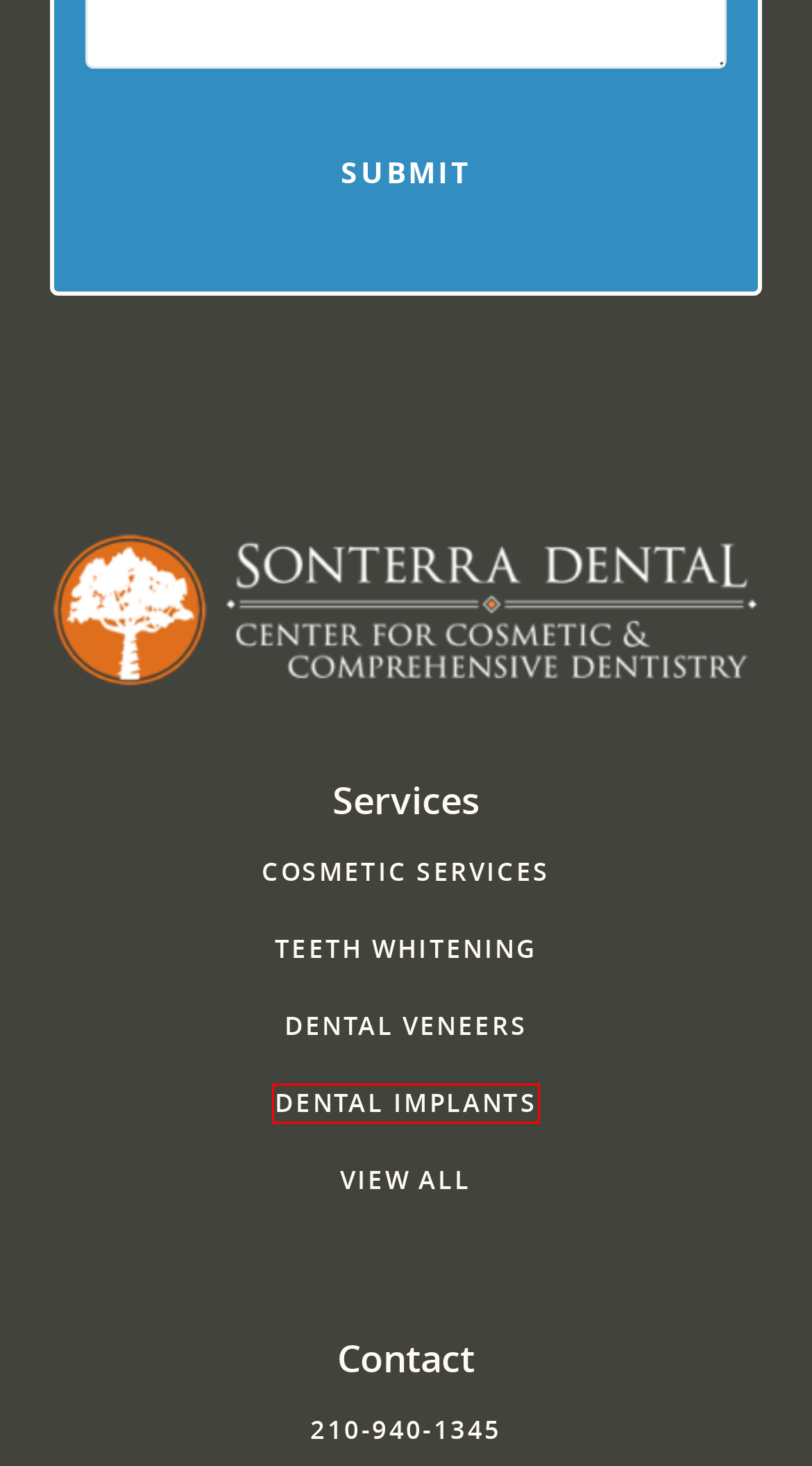You are provided with a screenshot of a webpage containing a red rectangle bounding box. Identify the webpage description that best matches the new webpage after the element in the bounding box is clicked. Here are the potential descriptions:
A. Dental Veneers San Antonio | Porcelain Veneers 78258 | Sonterra
B. Top Rated Dentist San Antonio | North San Antonio Dentist | Sonterra
C. Contact Our San Antonio Dentist | North San Antonio Dentist | Sonterra
D. Cosmetic Dentist San Antonio | Cosmetic Dentistry 78258 Sonterra Dental
E. Dental Implants San Antonio | Tooth Implants 78258 | Sonterra
F. Dental Services San Antonio | Best Dentist 78258 | Sonterra Dental
G. Dentist San Antonio TX | Dentist in Stone Oak | Sonterra Dental
H. Teeth Whitening San Antonio | Dental Whitening 78258 | Sonterra

E